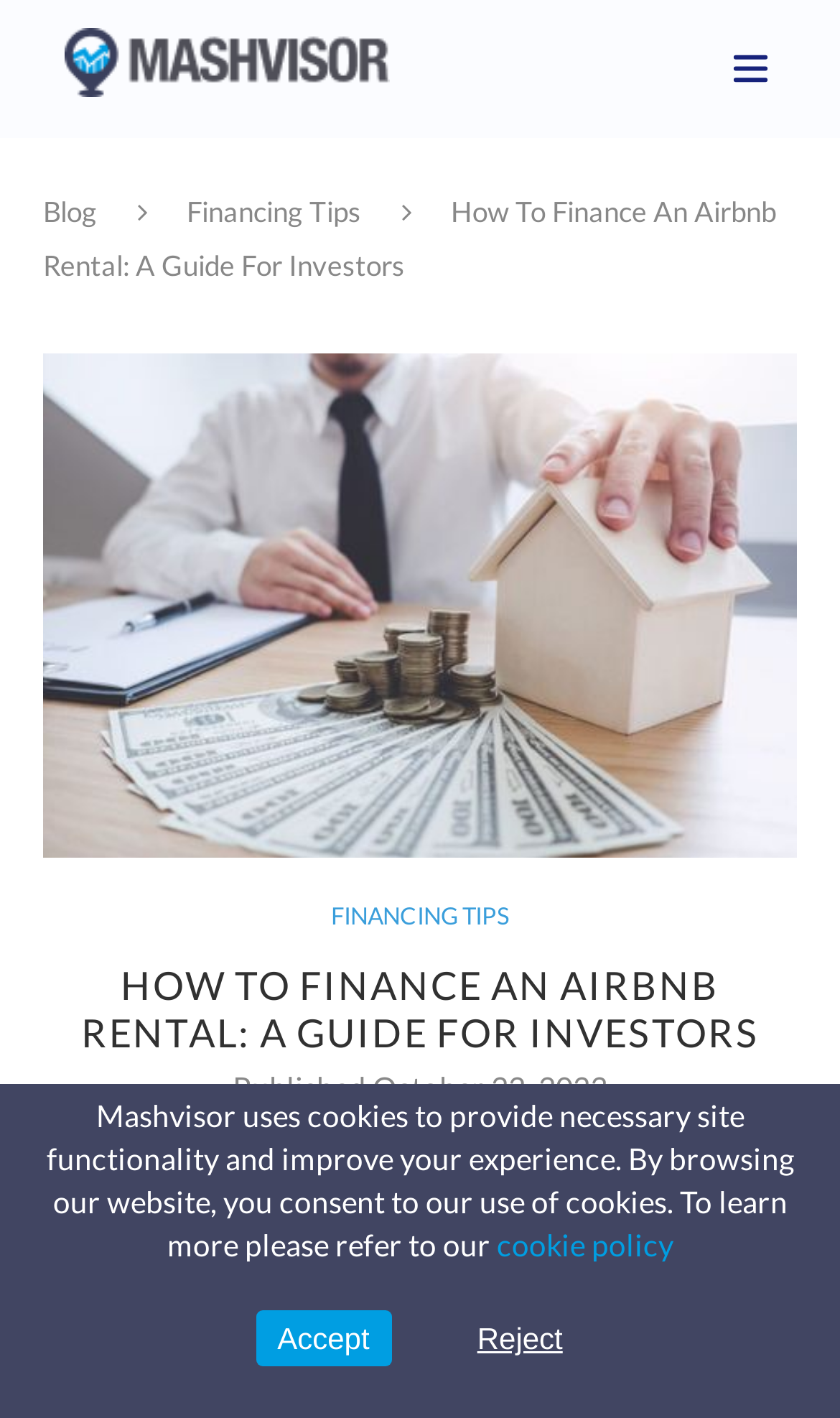What is the purpose of the blog post?
Observe the image and answer the question with a one-word or short phrase response.

To guide investors